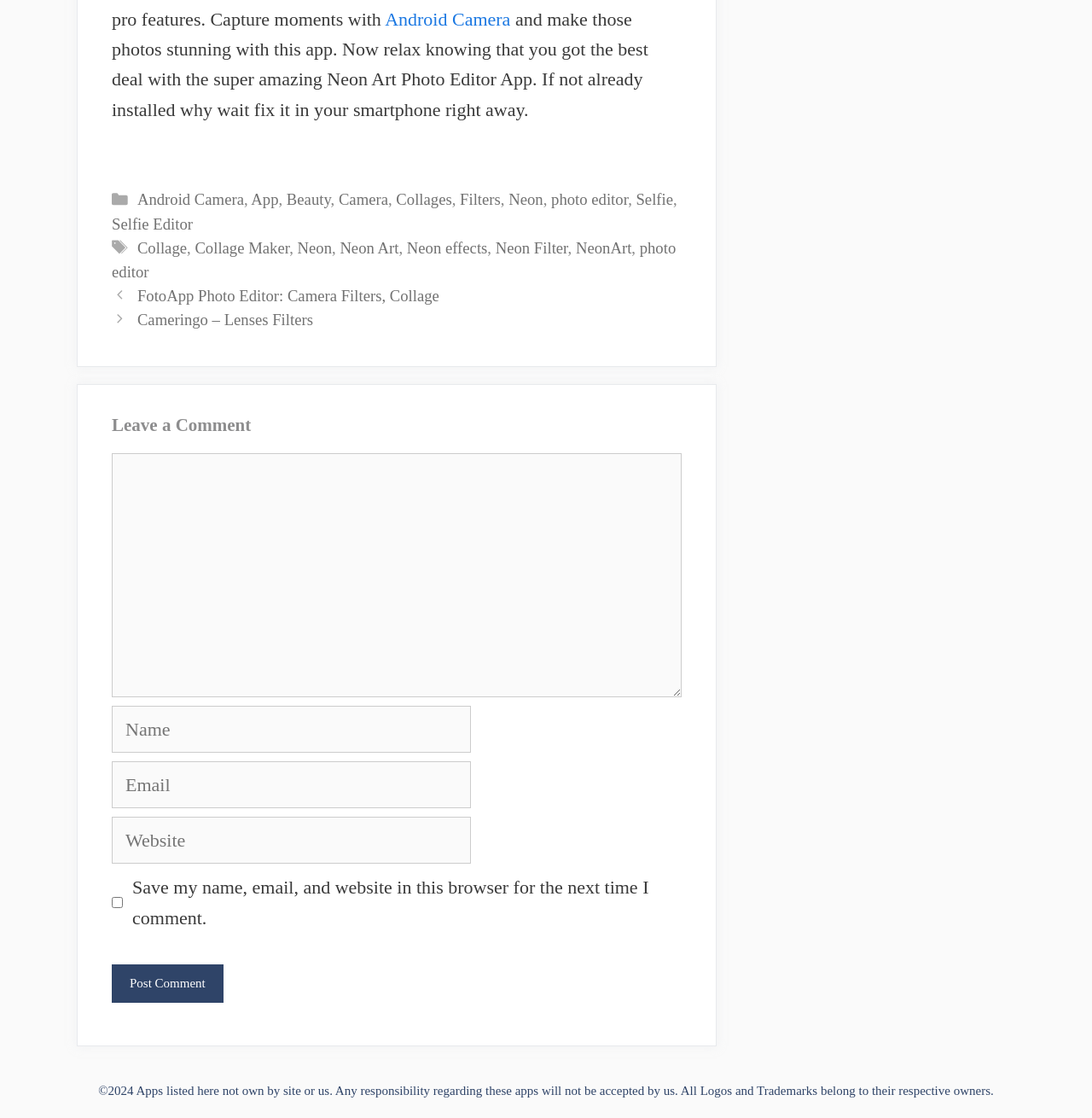Provide a one-word or brief phrase answer to the question:
How many links are listed under 'Posts'?

2